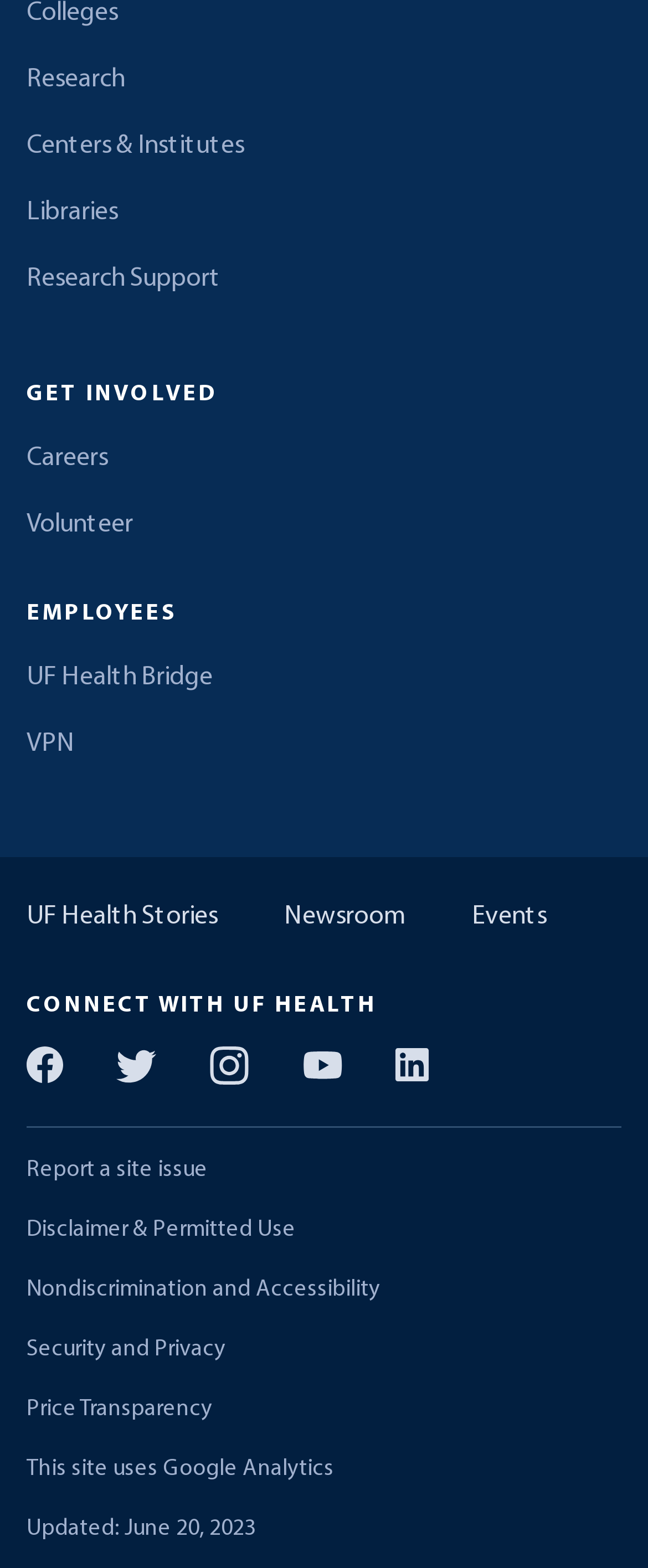Predict the bounding box for the UI component with the following description: "Newsroom".

[0.438, 0.572, 0.626, 0.598]